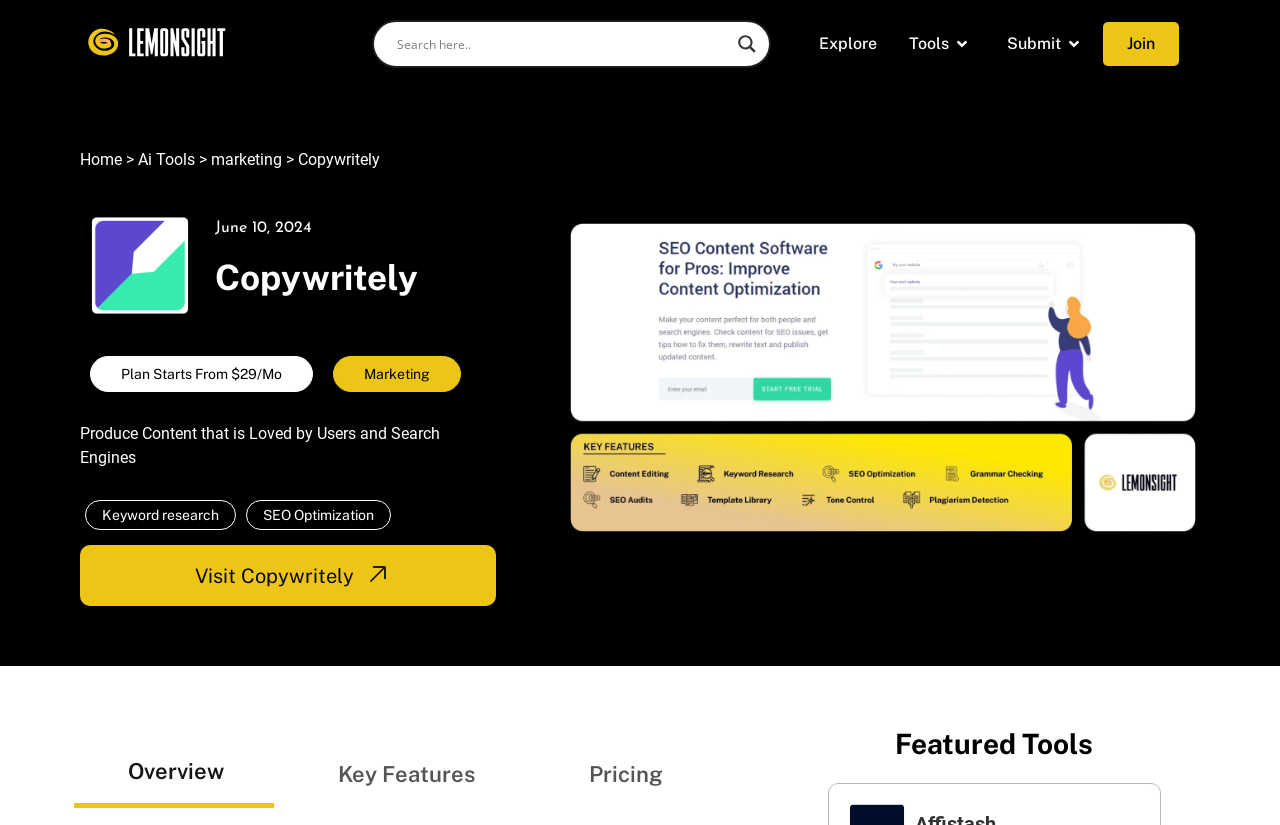Determine the bounding box coordinates of the clickable region to execute the instruction: "Search for something". The coordinates should be four float numbers between 0 and 1, denoted as [left, top, right, bottom].

[0.31, 0.036, 0.569, 0.07]